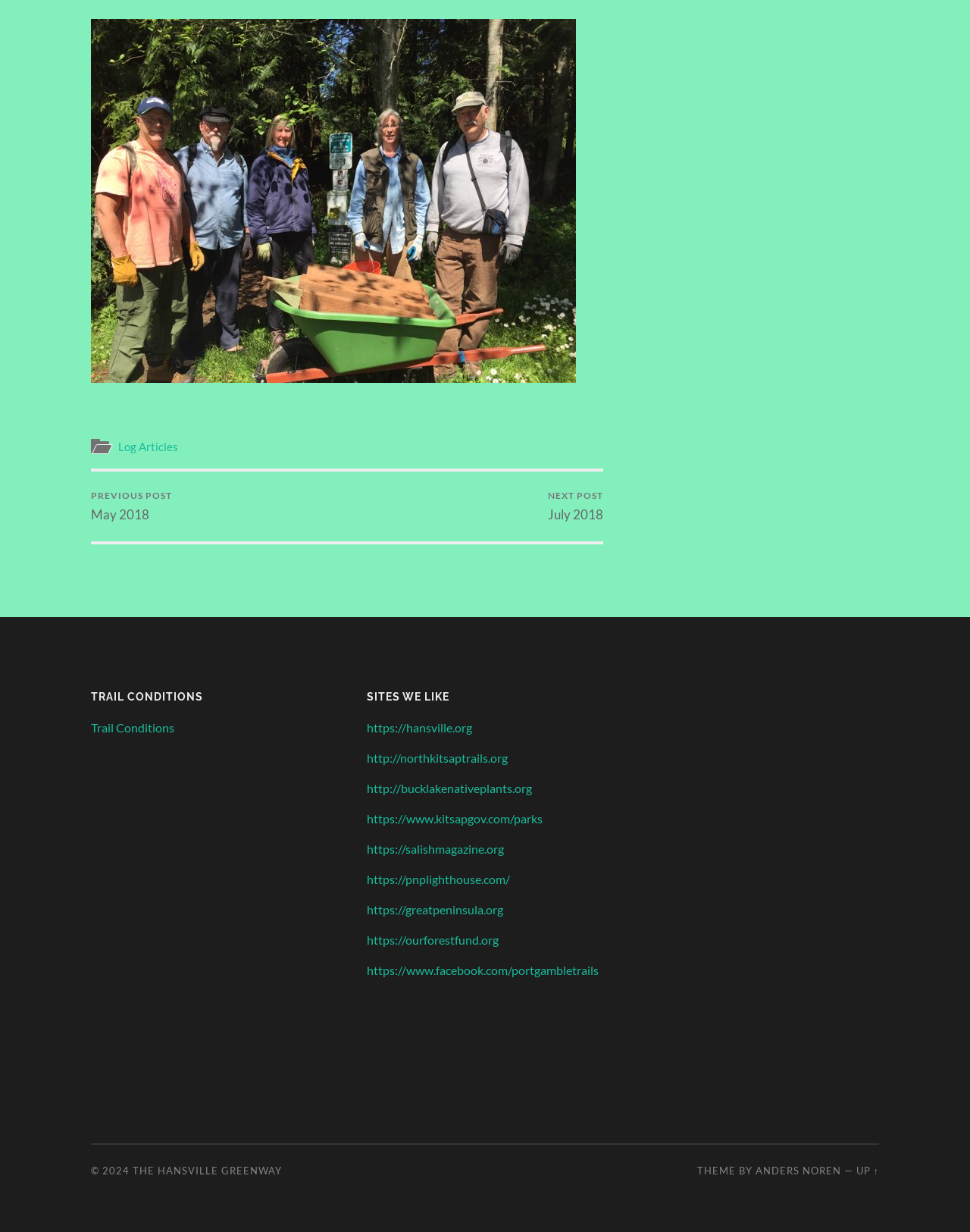Find the bounding box coordinates of the clickable area that will achieve the following instruction: "Visit Hansville website".

[0.378, 0.584, 0.487, 0.596]